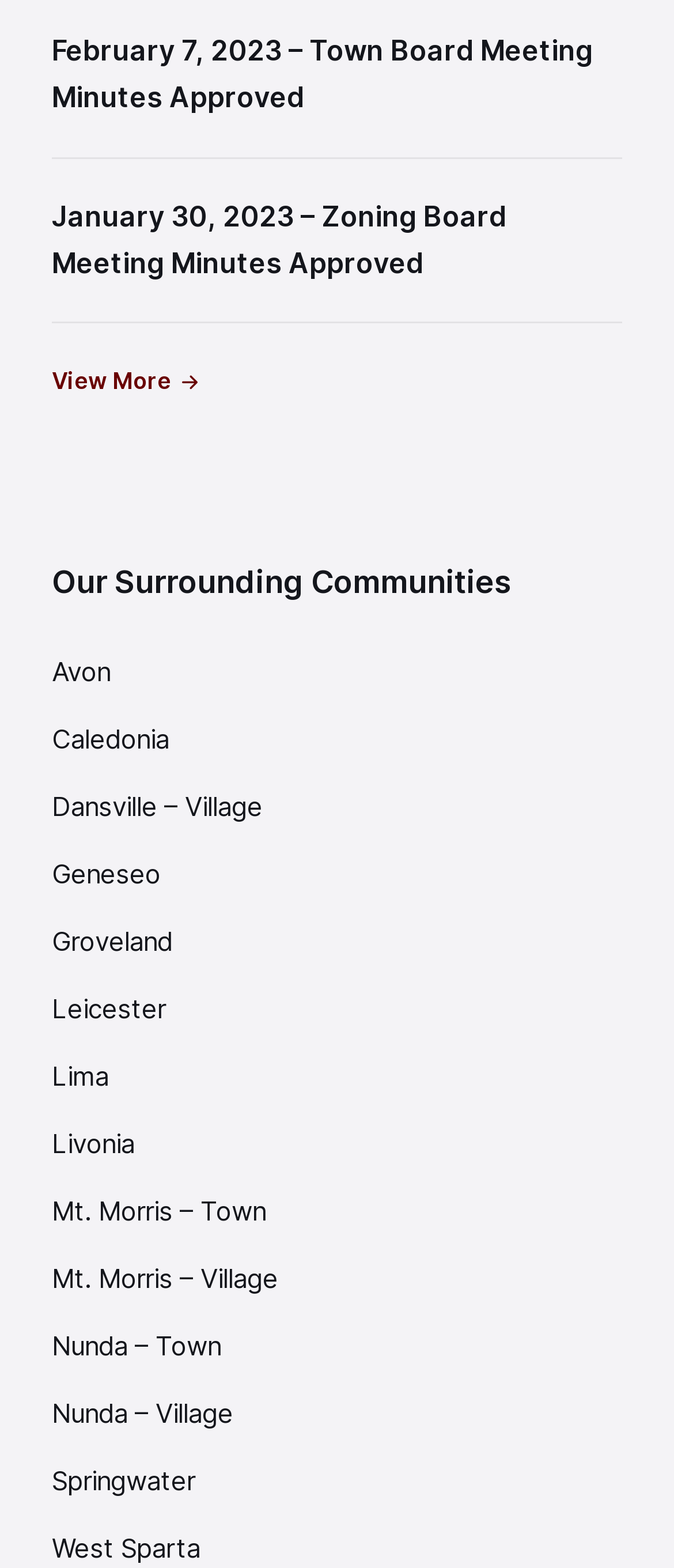Locate the bounding box coordinates of the element to click to perform the following action: 'view January 30, 2023 zoning board meeting minutes'. The coordinates should be given as four float values between 0 and 1, in the form of [left, top, right, bottom].

[0.077, 0.126, 0.751, 0.178]